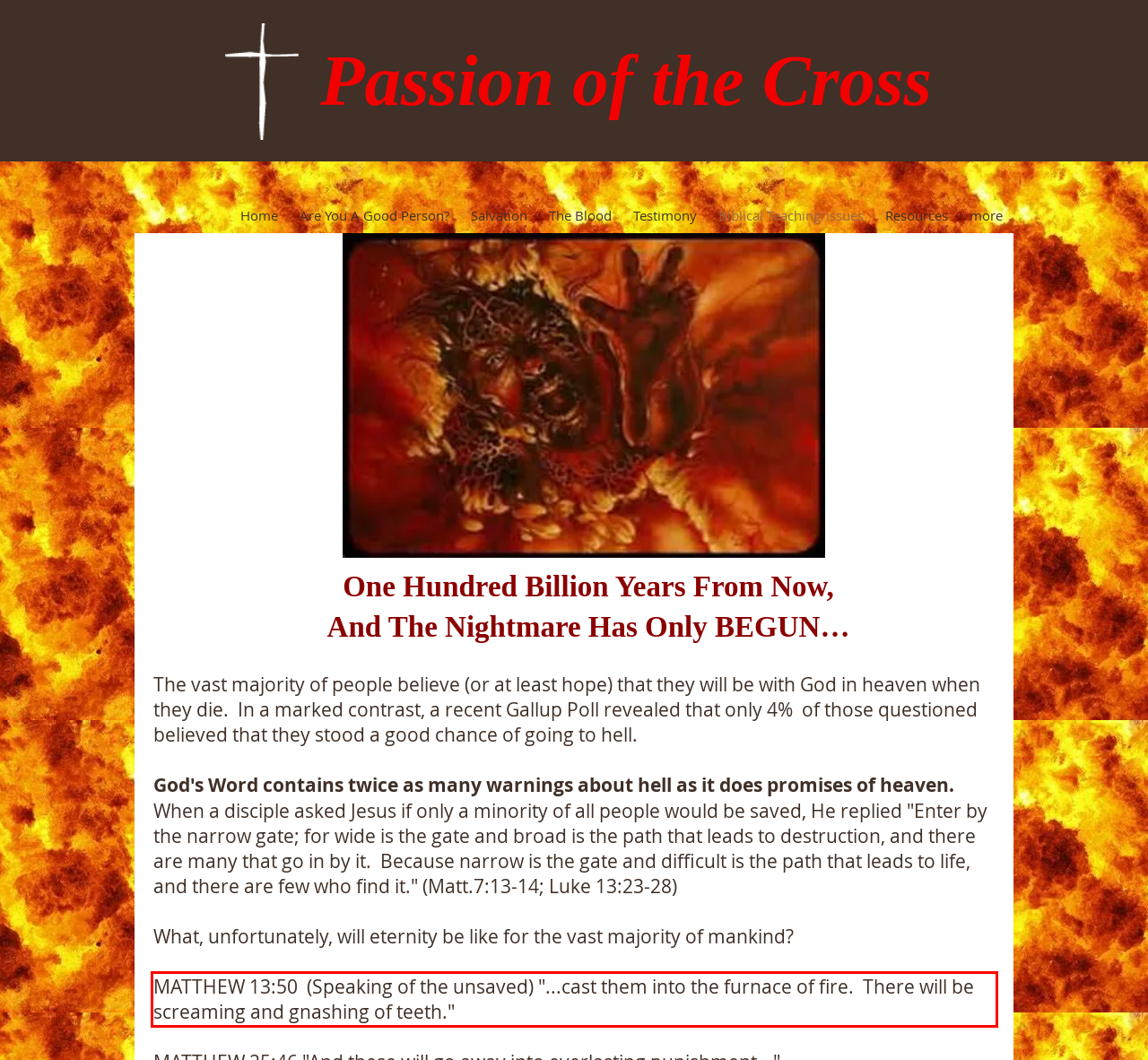View the screenshot of the webpage and identify the UI element surrounded by a red bounding box. Extract the text contained within this red bounding box.

MATTHEW 13:50 (Speaking of the unsaved) "...cast them into the furnace of fire. There will be screaming and gnashing of teeth."